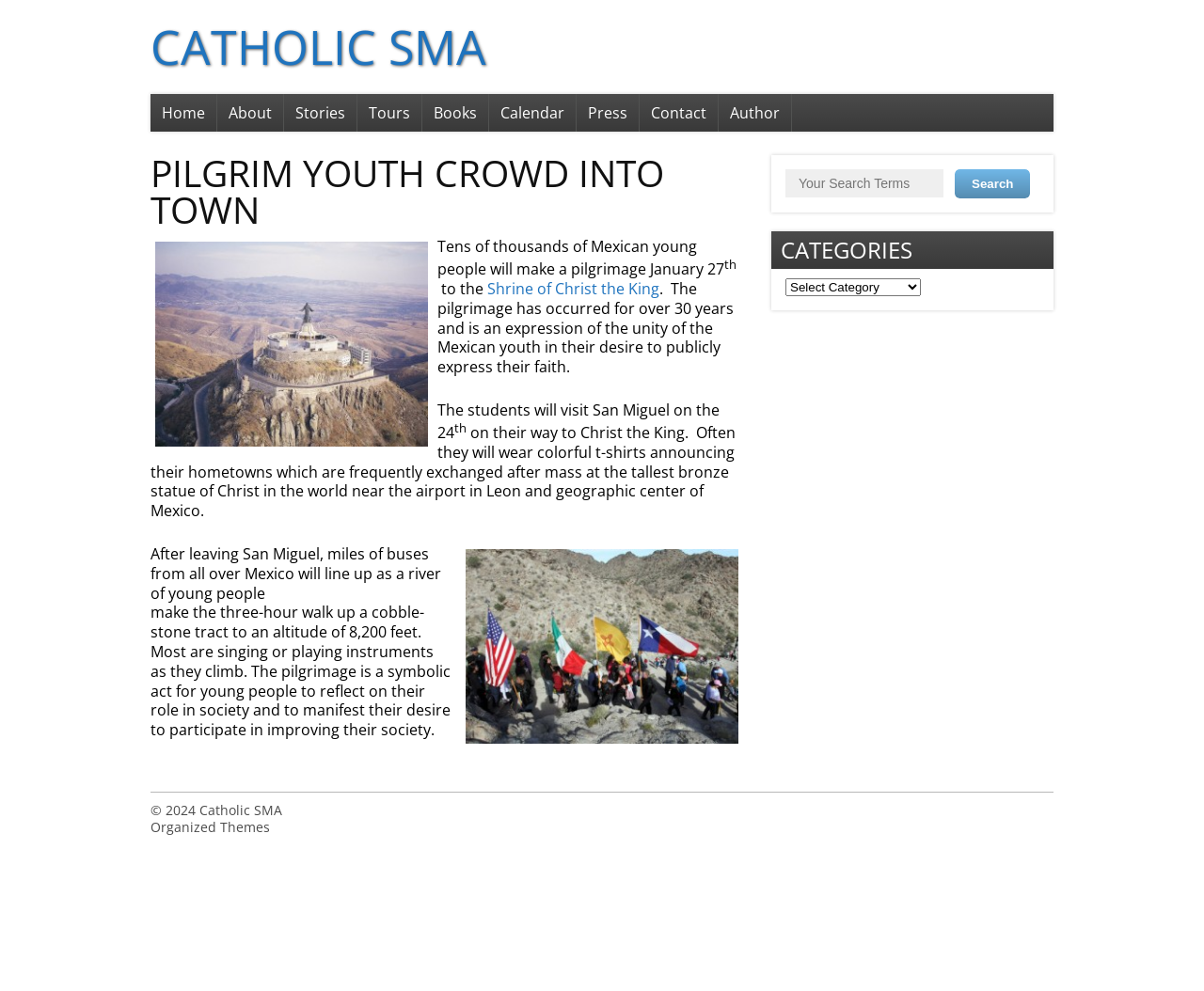Please identify the bounding box coordinates of the region to click in order to complete the task: "Visit the 'Shrine of Christ the King' page". The coordinates must be four float numbers between 0 and 1, specified as [left, top, right, bottom].

[0.405, 0.281, 0.548, 0.302]